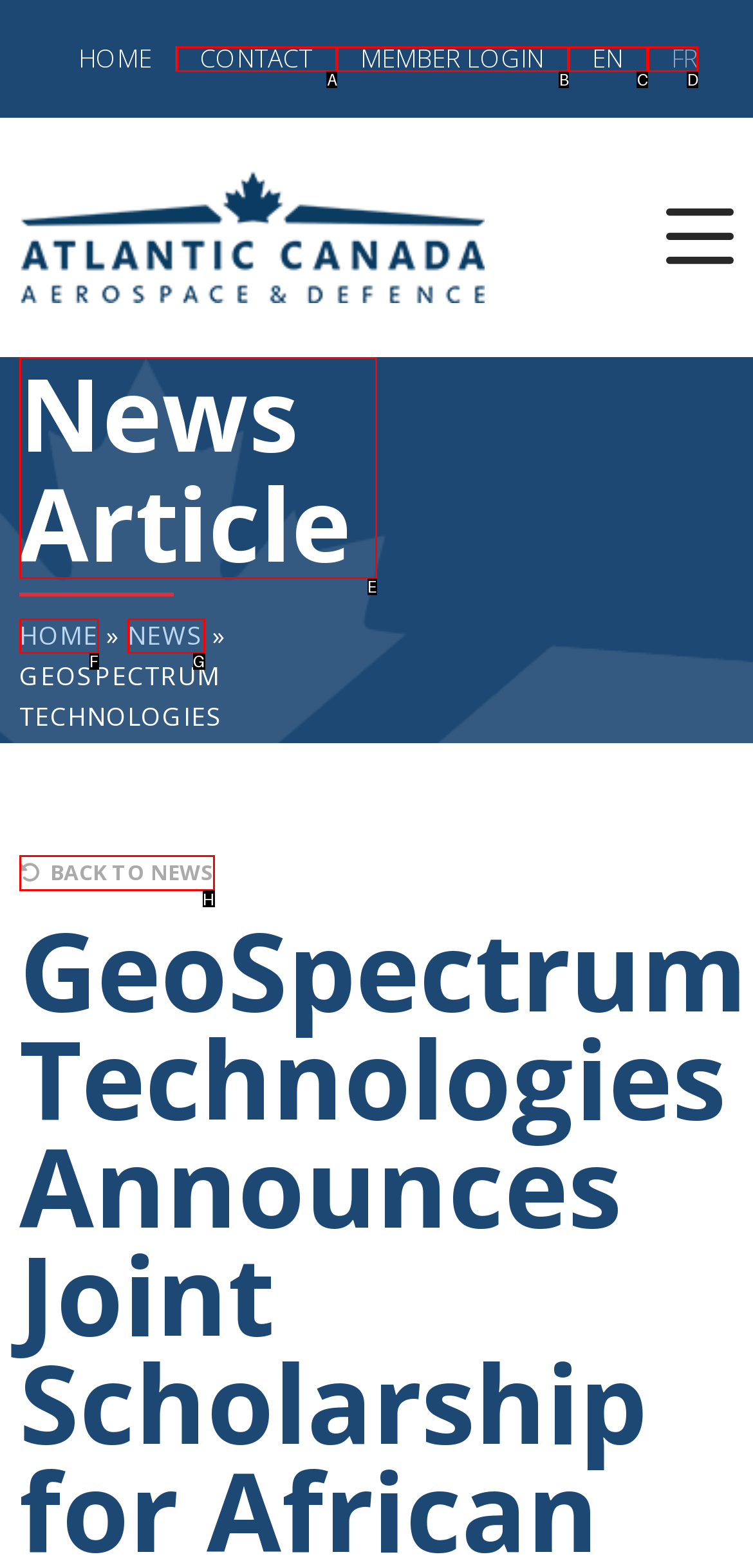Point out which UI element to click to complete this task: read news article
Answer with the letter corresponding to the right option from the available choices.

E